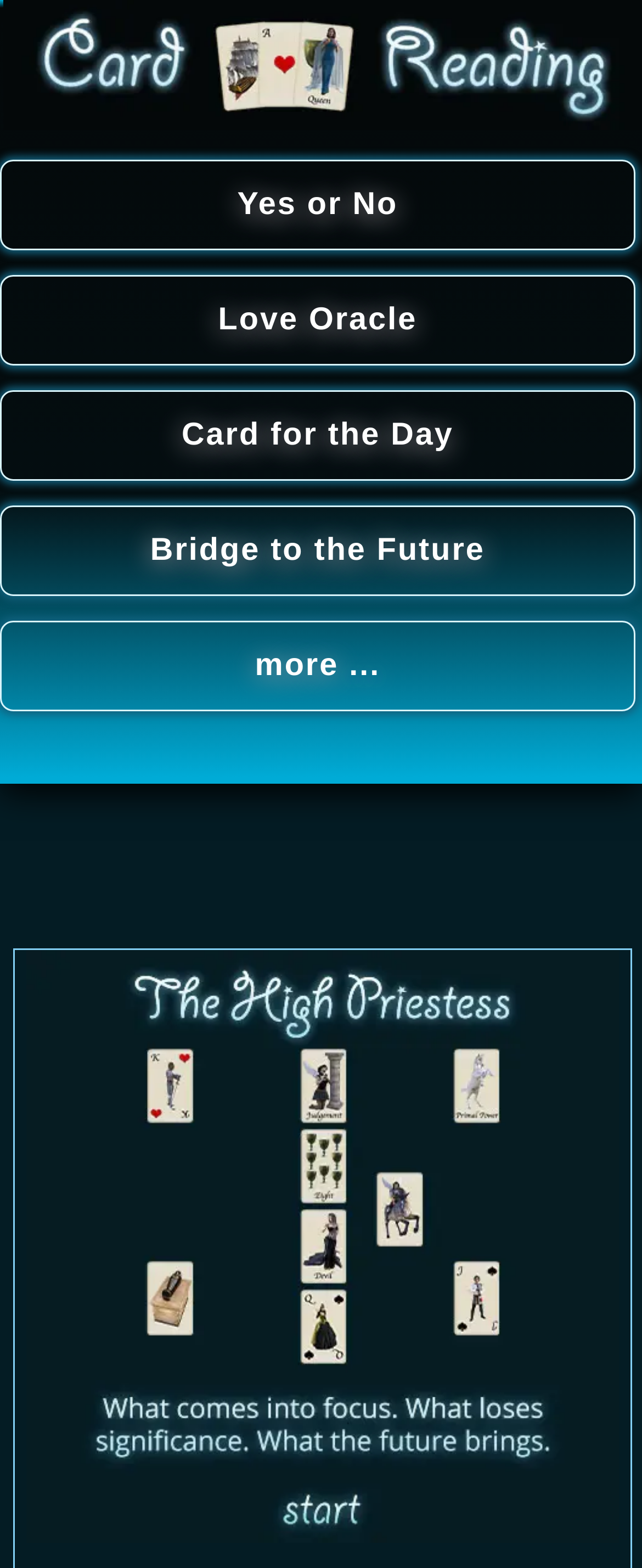Bounding box coordinates are specified in the format (top-left x, top-left y, bottom-right x, bottom-right y). All values are floating point numbers bounded between 0 and 1. Please provide the bounding box coordinate of the region this sentence describes: Love Oracle

[0.0, 0.176, 0.99, 0.233]